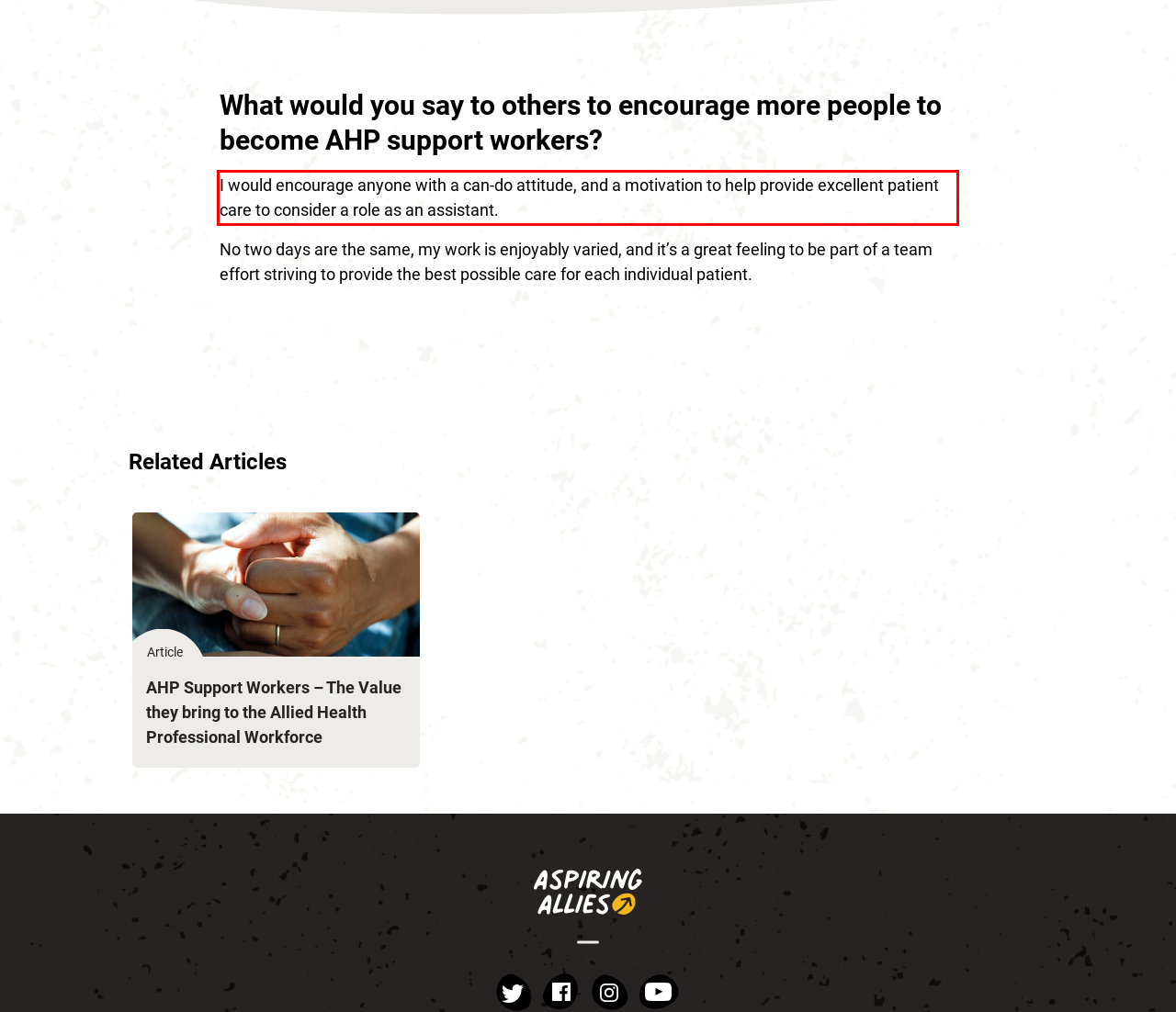You are provided with a webpage screenshot that includes a red rectangle bounding box. Extract the text content from within the bounding box using OCR.

I would encourage anyone with a can-do attitude, and a motivation to help provide excellent patient care to consider a role as an assistant.